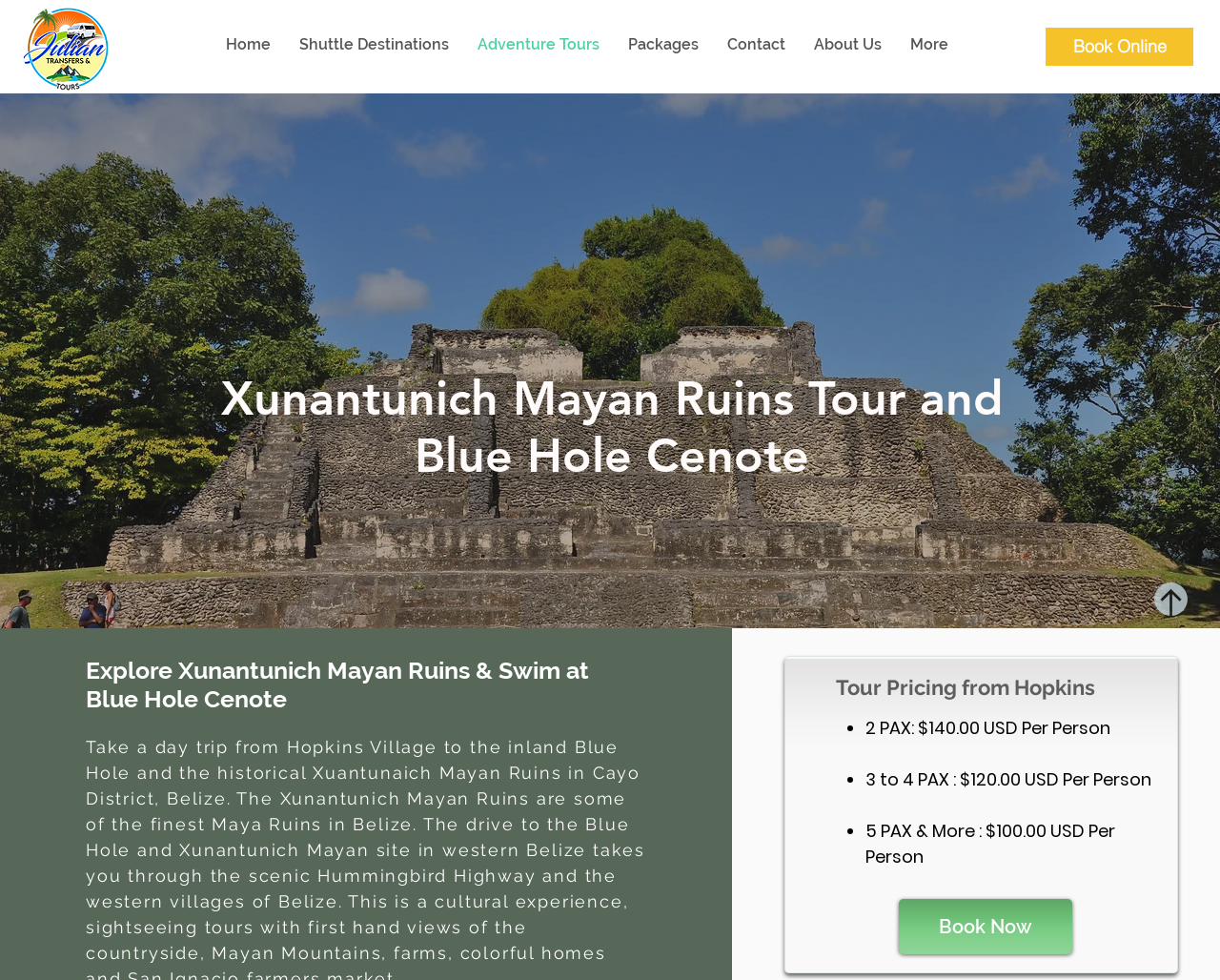Determine the bounding box coordinates of the section to be clicked to follow the instruction: "Scroll to the top of the page". The coordinates should be given as four float numbers between 0 and 1, formatted as [left, top, right, bottom].

[0.946, 0.594, 0.973, 0.628]